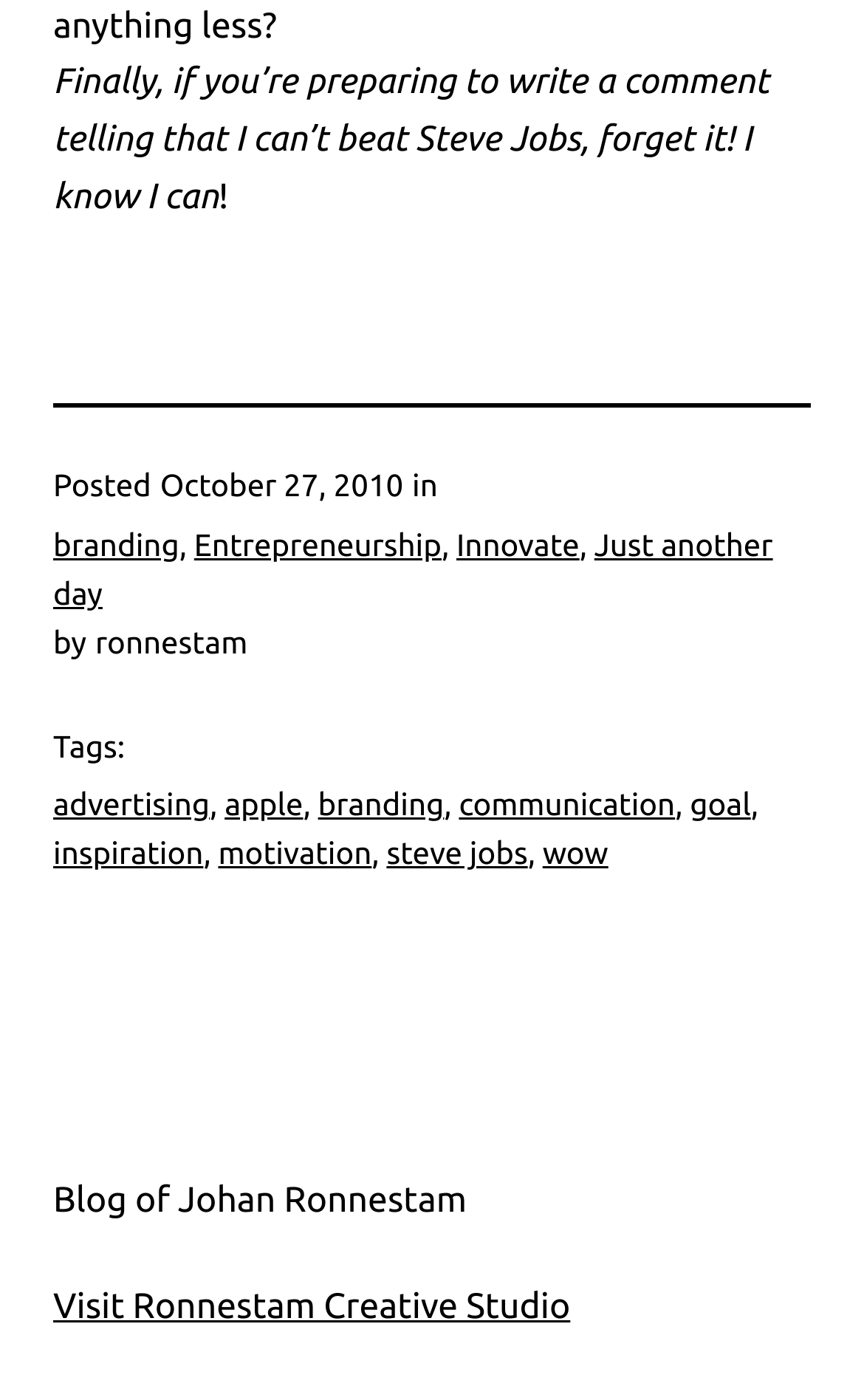What is the name of the blog?
Using the image, provide a detailed and thorough answer to the question.

I found the name of the blog by looking at the link 'Blog of Johan Ronnestam' located at the bottom of the page.